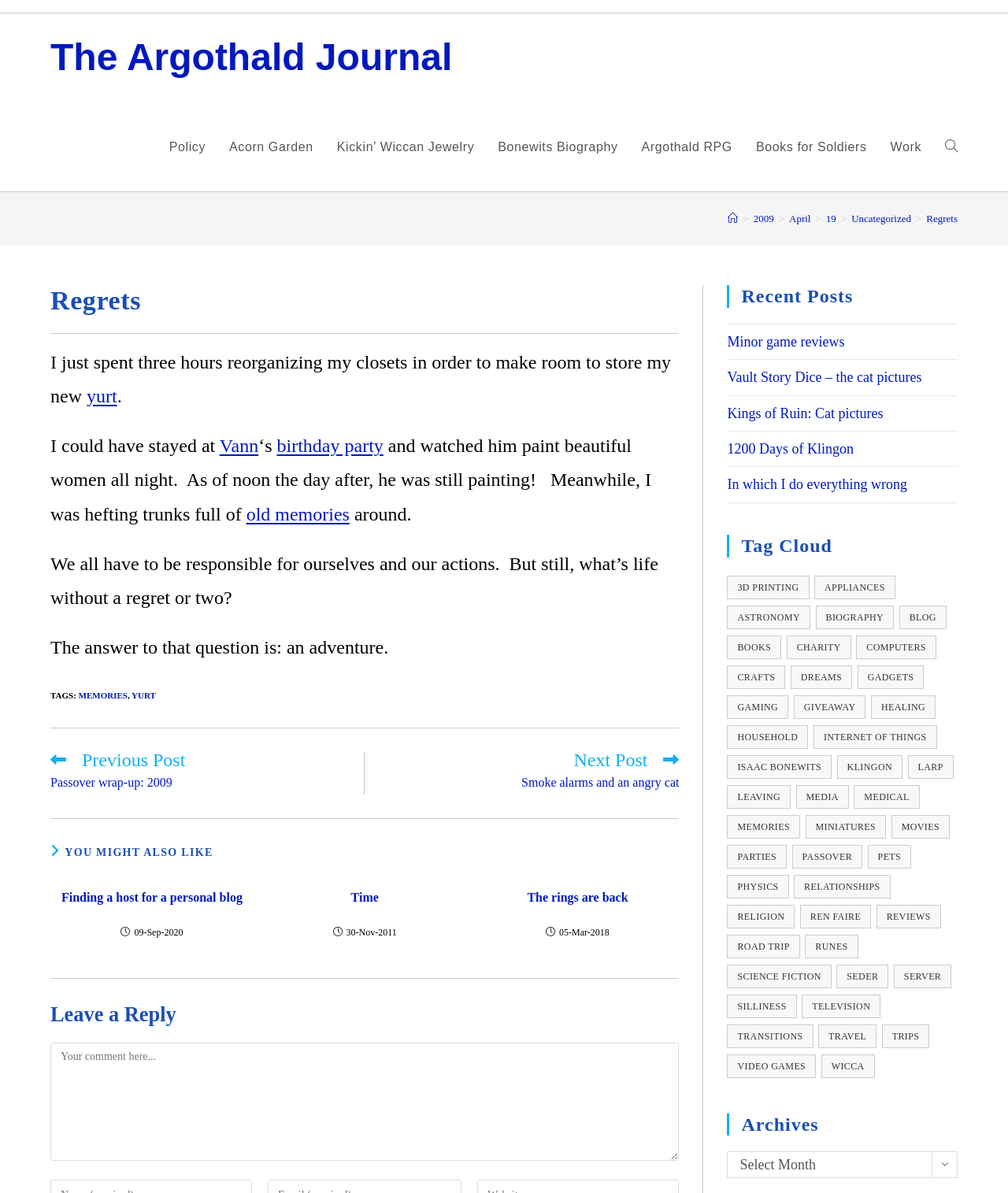What is the date of the previous post?
From the image, respond with a single word or phrase.

2009